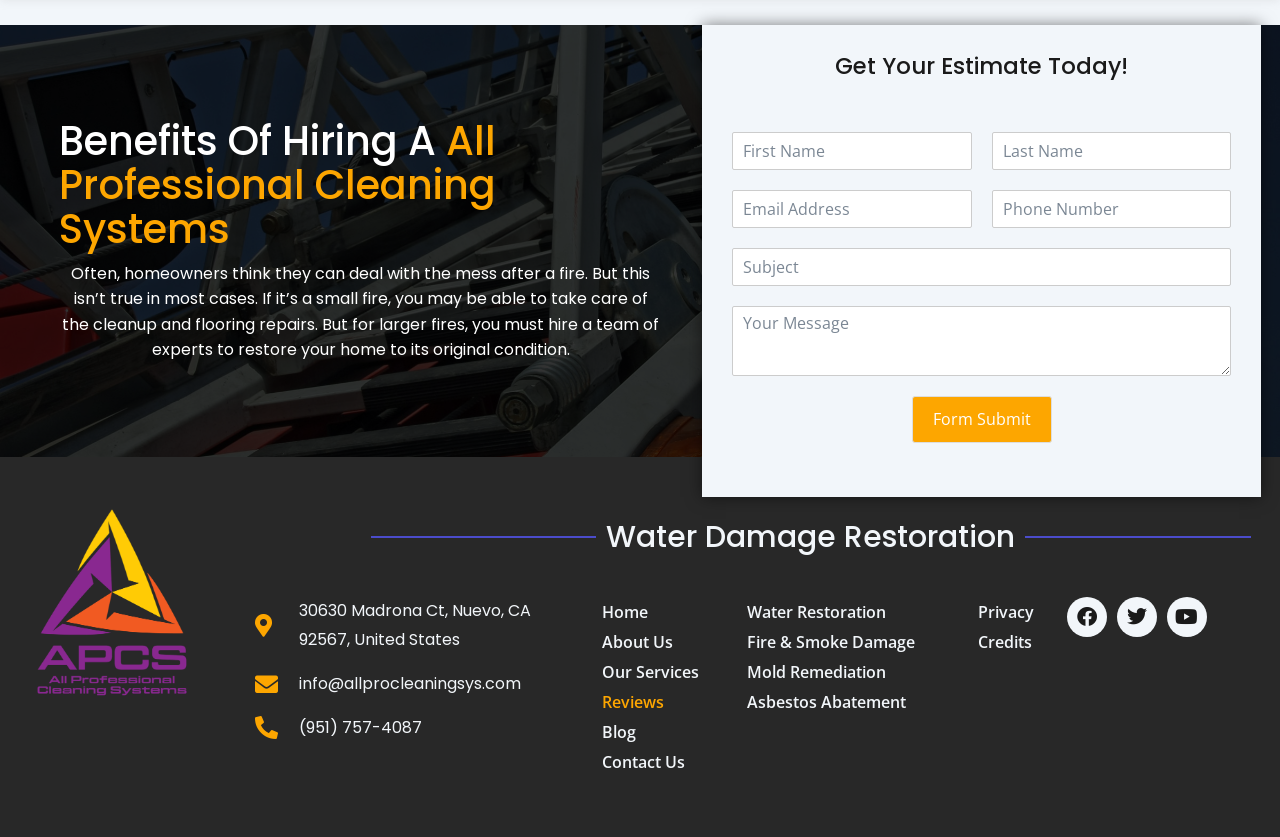How many textboxes are there in the 'Get Your Estimate Today!' form?
Can you provide a detailed and comprehensive answer to the question?

The 'Get Your Estimate Today!' form has five textboxes: 'Name * First', 'Last', 'Email *', 'Phone *', and 'Subject *'. These textboxes are required fields, and there is an additional 'Your Message' textbox that is not required.